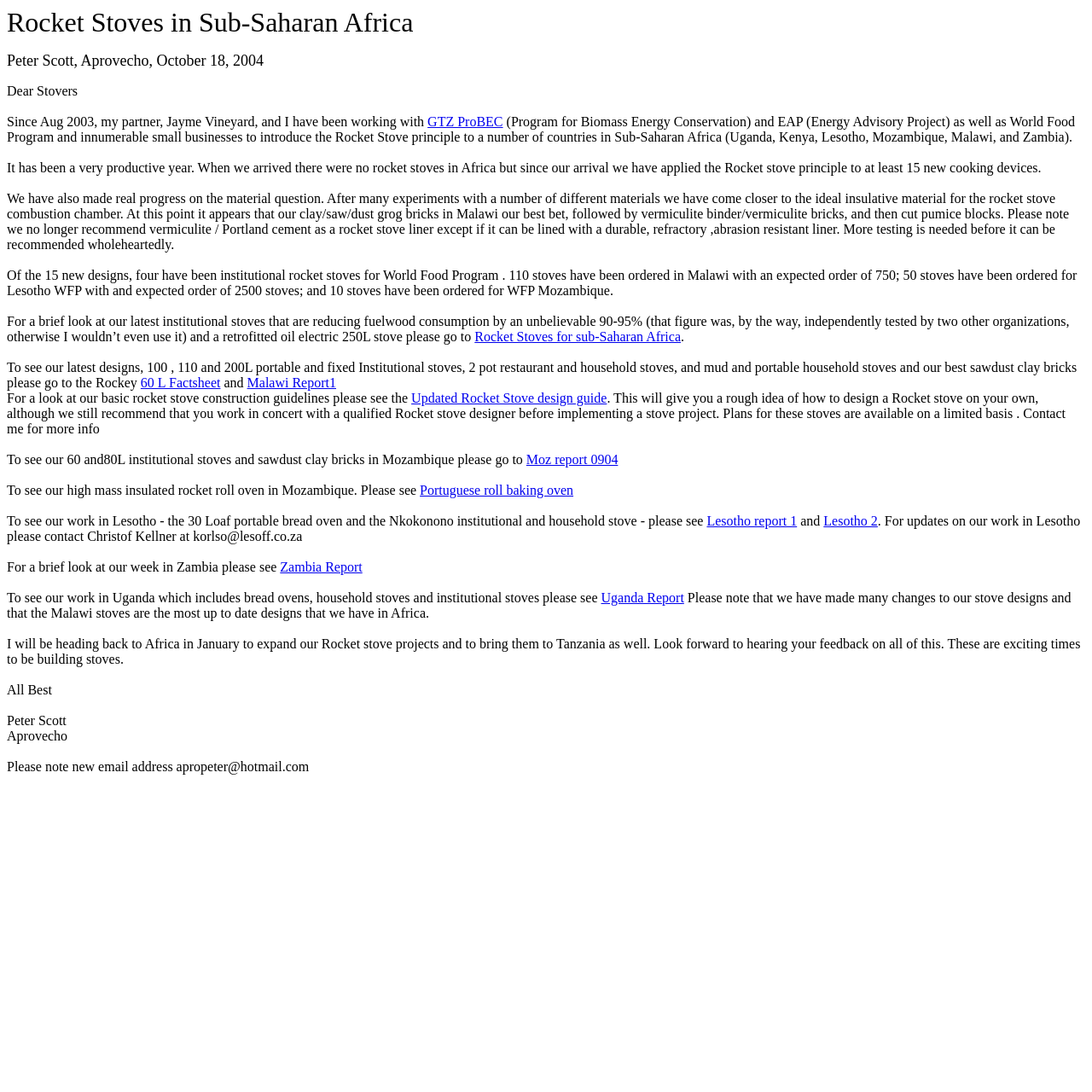How many countries are mentioned?
Using the picture, provide a one-word or short phrase answer.

6